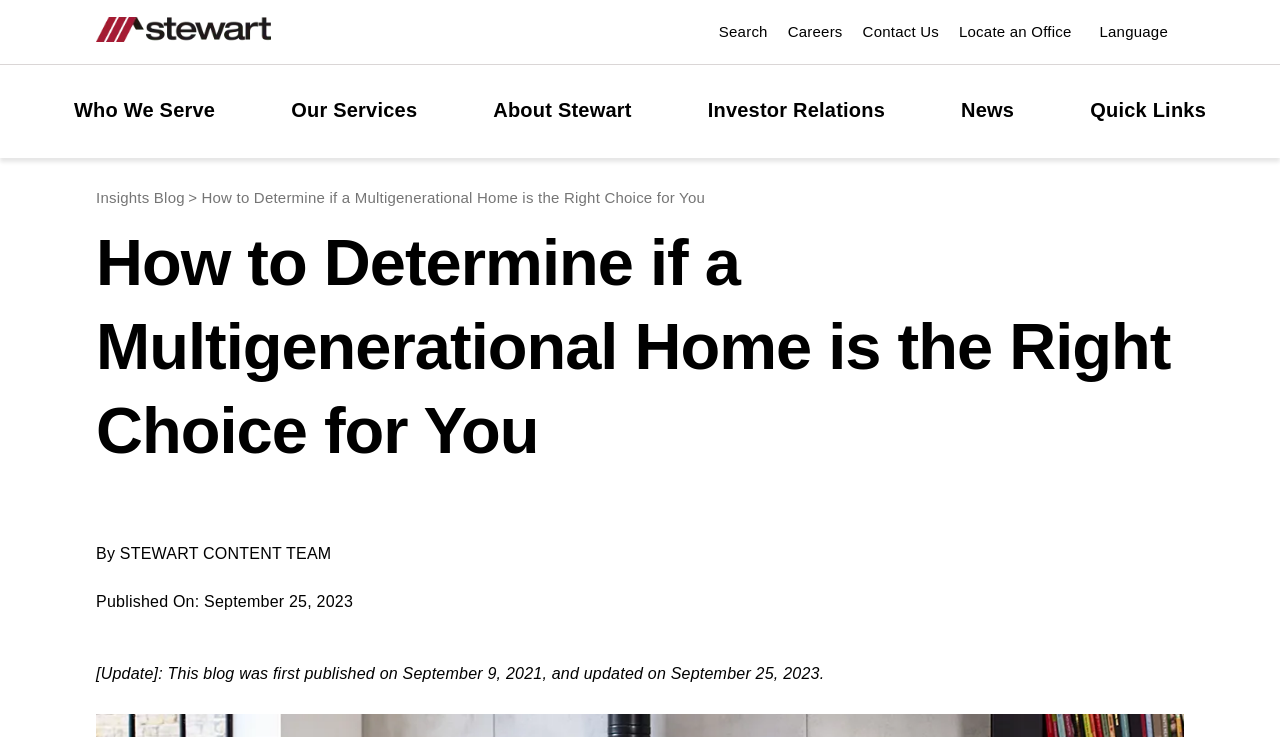Please provide a one-word or phrase answer to the question: 
What is the topic of the article?

Multigenerational Home